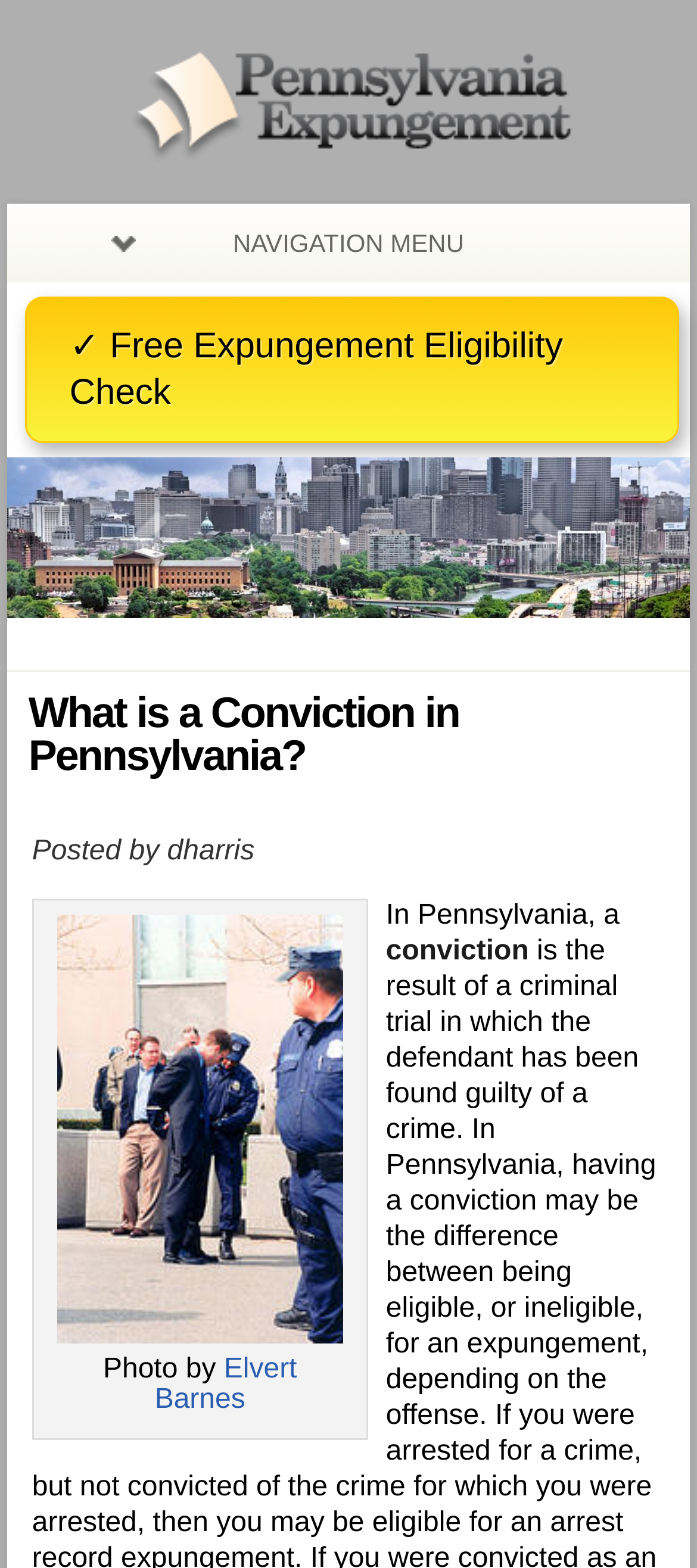Locate the bounding box coordinates of the clickable region necessary to complete the following instruction: "Learn about what is a conviction in Pennsylvania". Provide the coordinates in the format of four float numbers between 0 and 1, i.e., [left, top, right, bottom].

[0.041, 0.439, 0.659, 0.497]